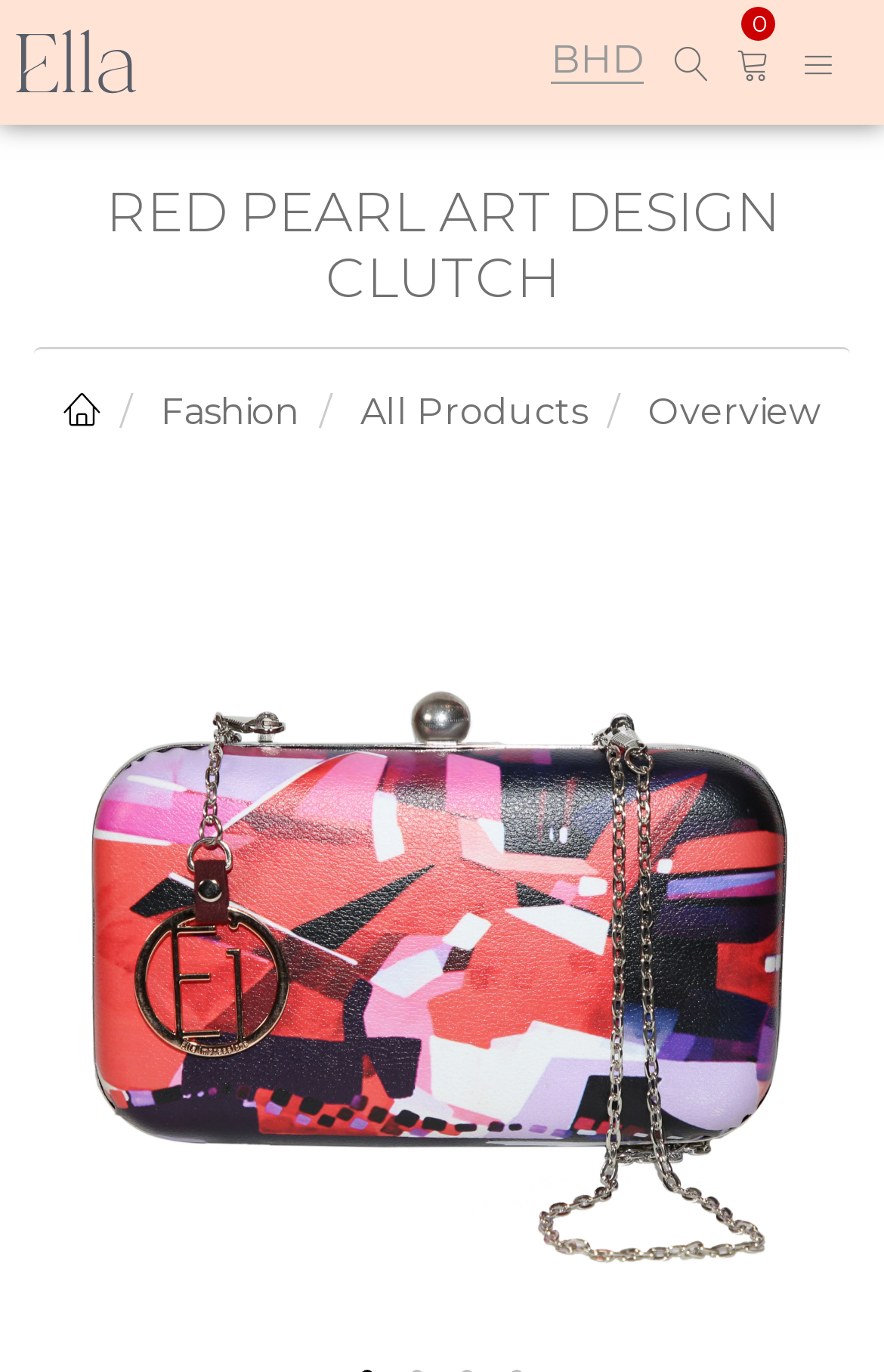Find the bounding box coordinates of the area that needs to be clicked in order to achieve the following instruction: "click on the bottom link". The coordinates should be specified as four float numbers between 0 and 1, i.e., [left, top, right, bottom].

[0.038, 0.667, 0.962, 0.693]